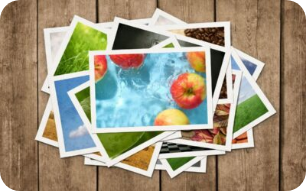Offer a detailed caption for the image presented.

The image features a dynamic collage of photographs arranged haphazardly on a wooden surface. Prominently visible are images showcasing vibrant apples floating in clear blue water, surrounded by a variety of other snapshots that include natural landscapes, colorful skies, and textures of different materials. This composition evokes a sense of creativity and abundance, symbolizing the diverse array of visuals one might encounter when exploring image permissions in the context of book illustration. The image relates directly to a guide on "Getting Started with Image Permissions for Your Book," aimed at assisting authors in navigating the often complex landscape of using images effectively in their publications.